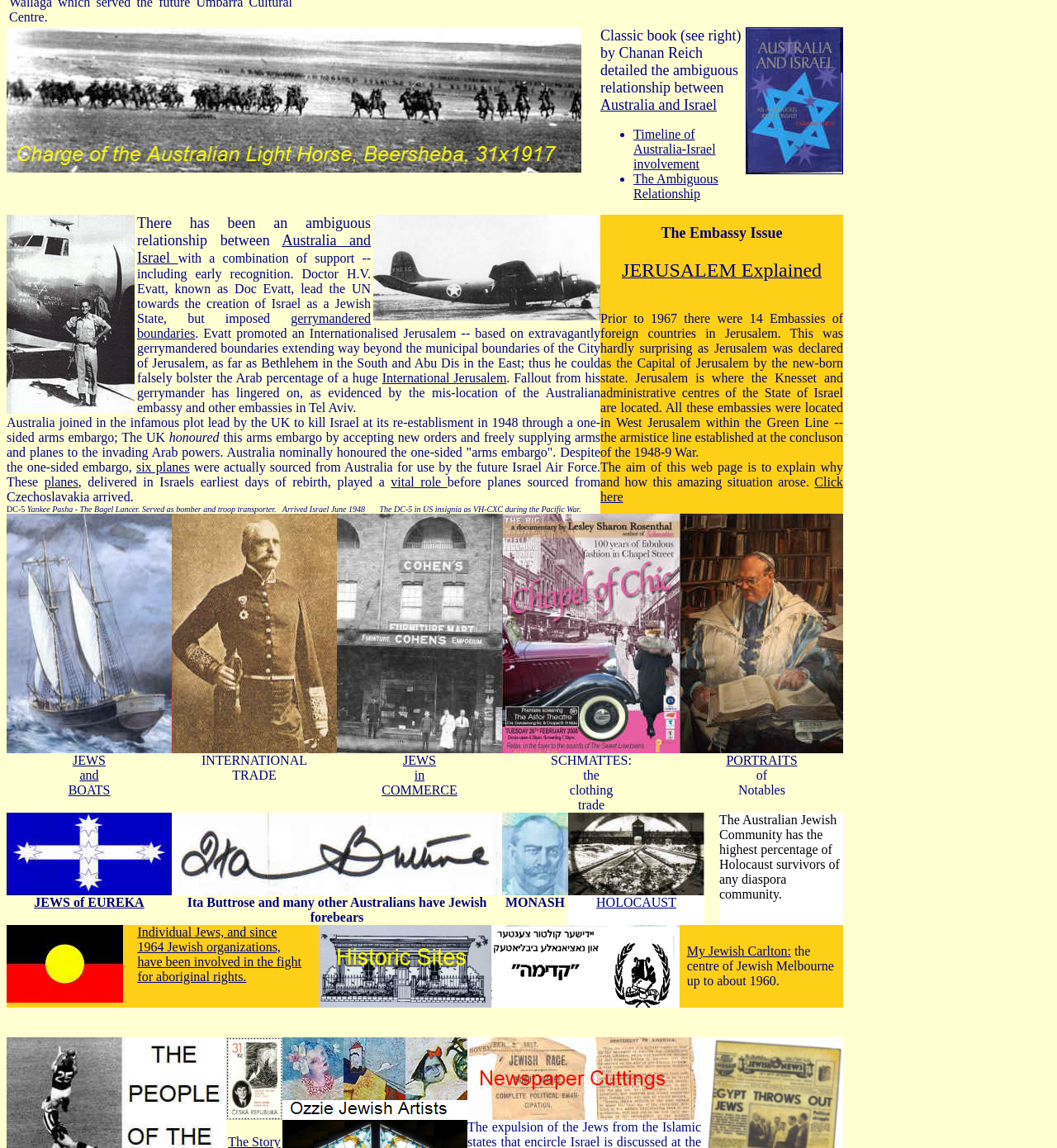Locate the bounding box coordinates of the area where you should click to accomplish the instruction: "View the image 'DC-5 YankeeBagel-PashaLancet in Israel'".

[0.006, 0.187, 0.127, 0.36]